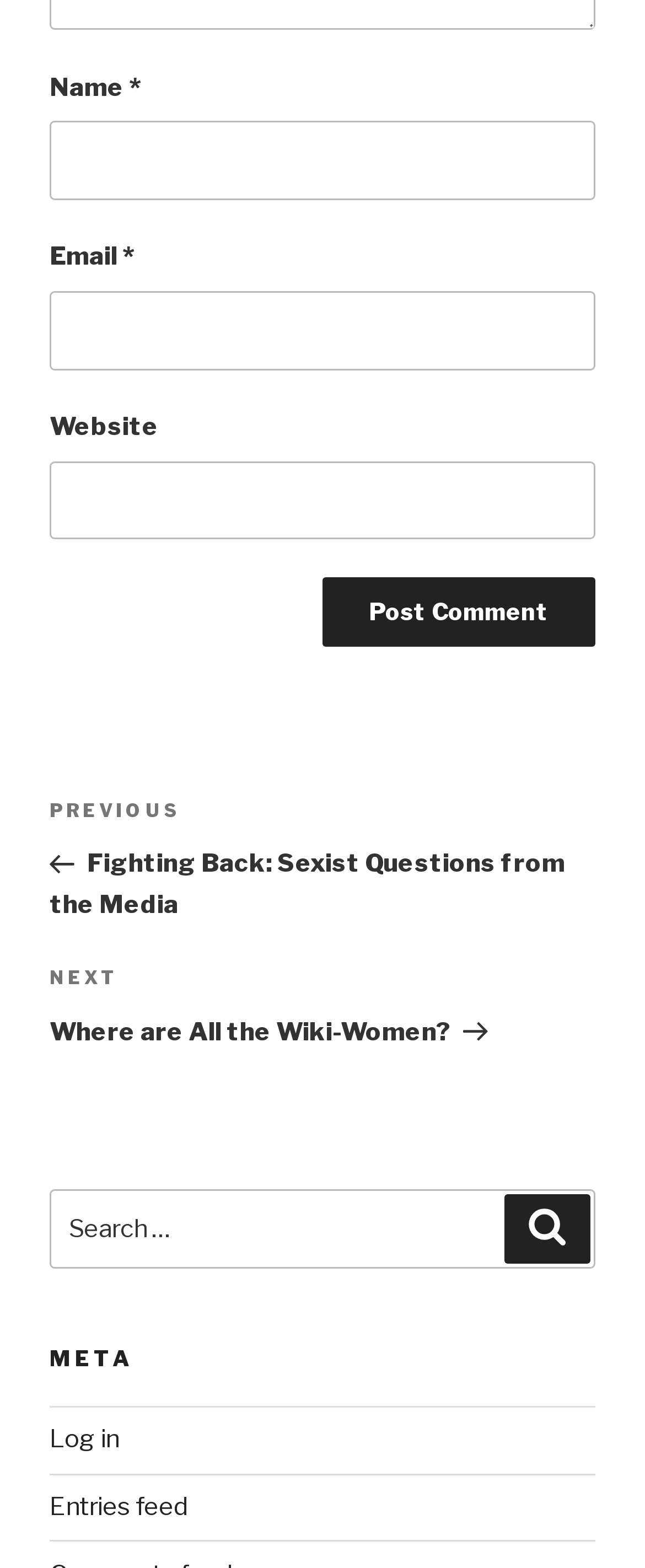Locate the bounding box coordinates of the clickable part needed for the task: "Search for something".

[0.077, 0.759, 0.923, 0.809]